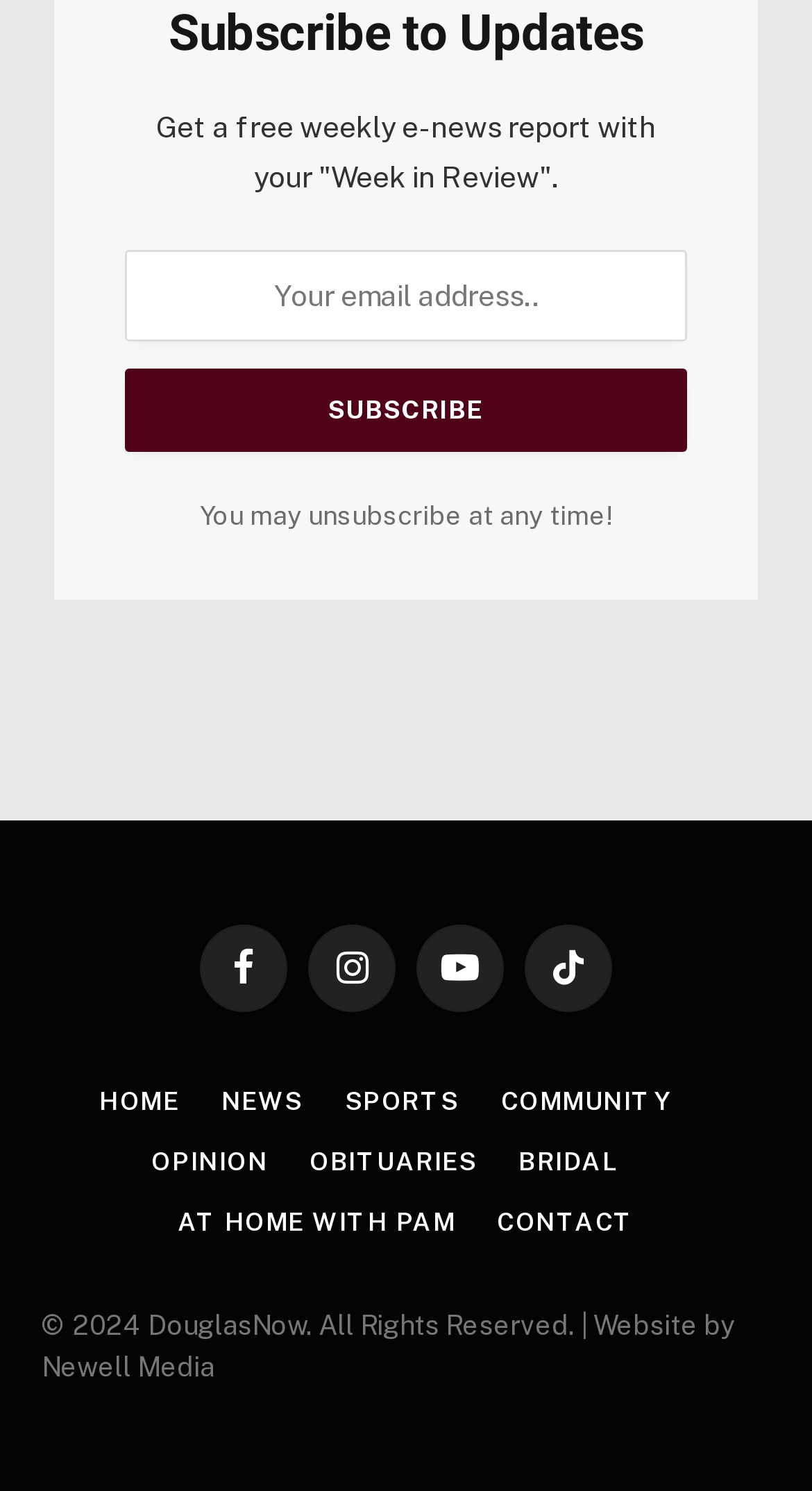What is the name of the company that developed the website?
Analyze the image and deliver a detailed answer to the question.

The copyright information at the bottom of the webpage states 'Website by Newell Media', indicating that the company that developed the website is Newell Media.